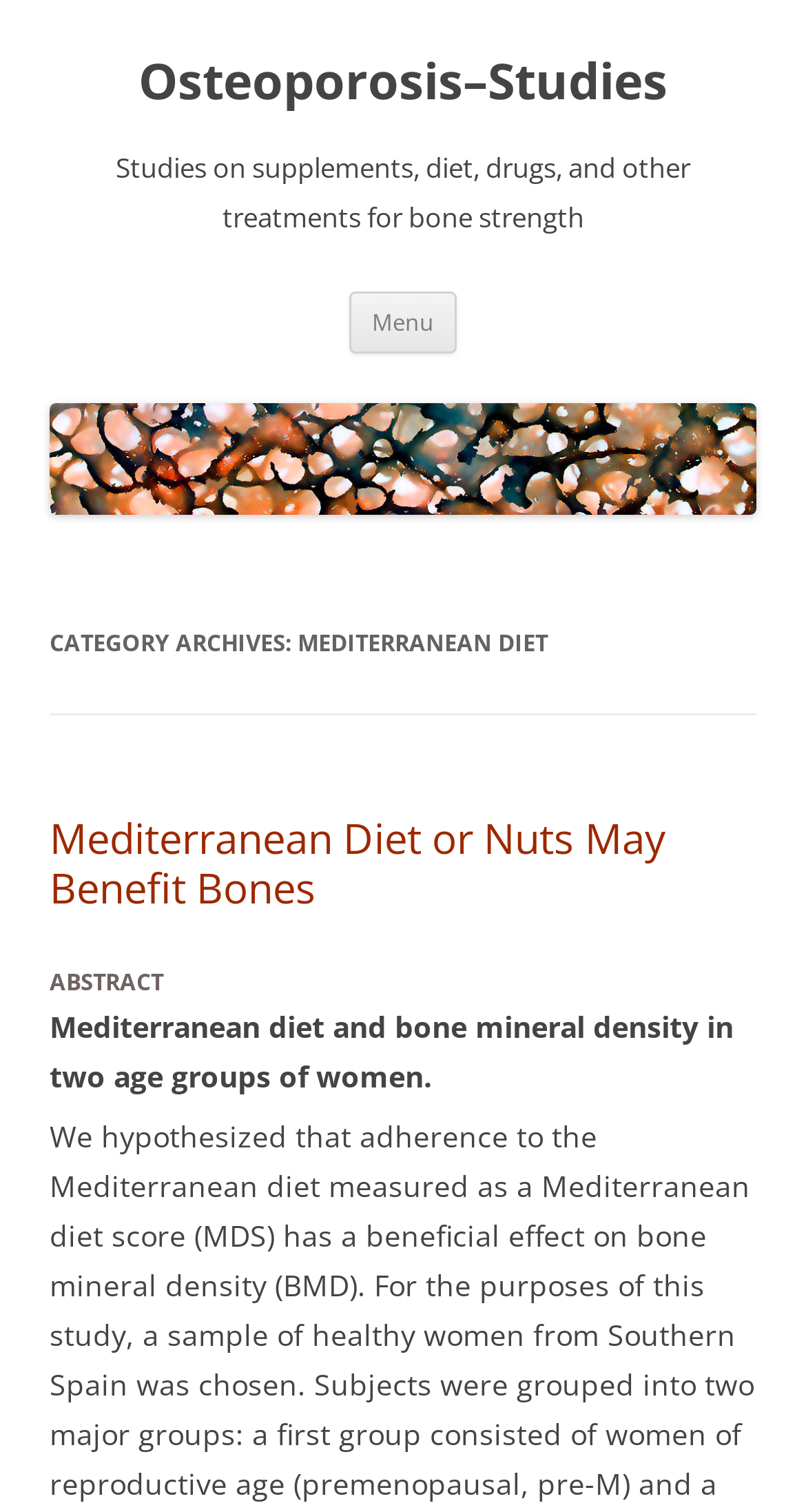What is the location of the women sample in the study?
From the details in the image, answer the question comprehensively.

The location of the women sample in the study can be determined by reading the static text 'For the purposes of this study, a sample of healthy women from Southern Spain was chosen.' which is under the heading 'ABSTRACT'.